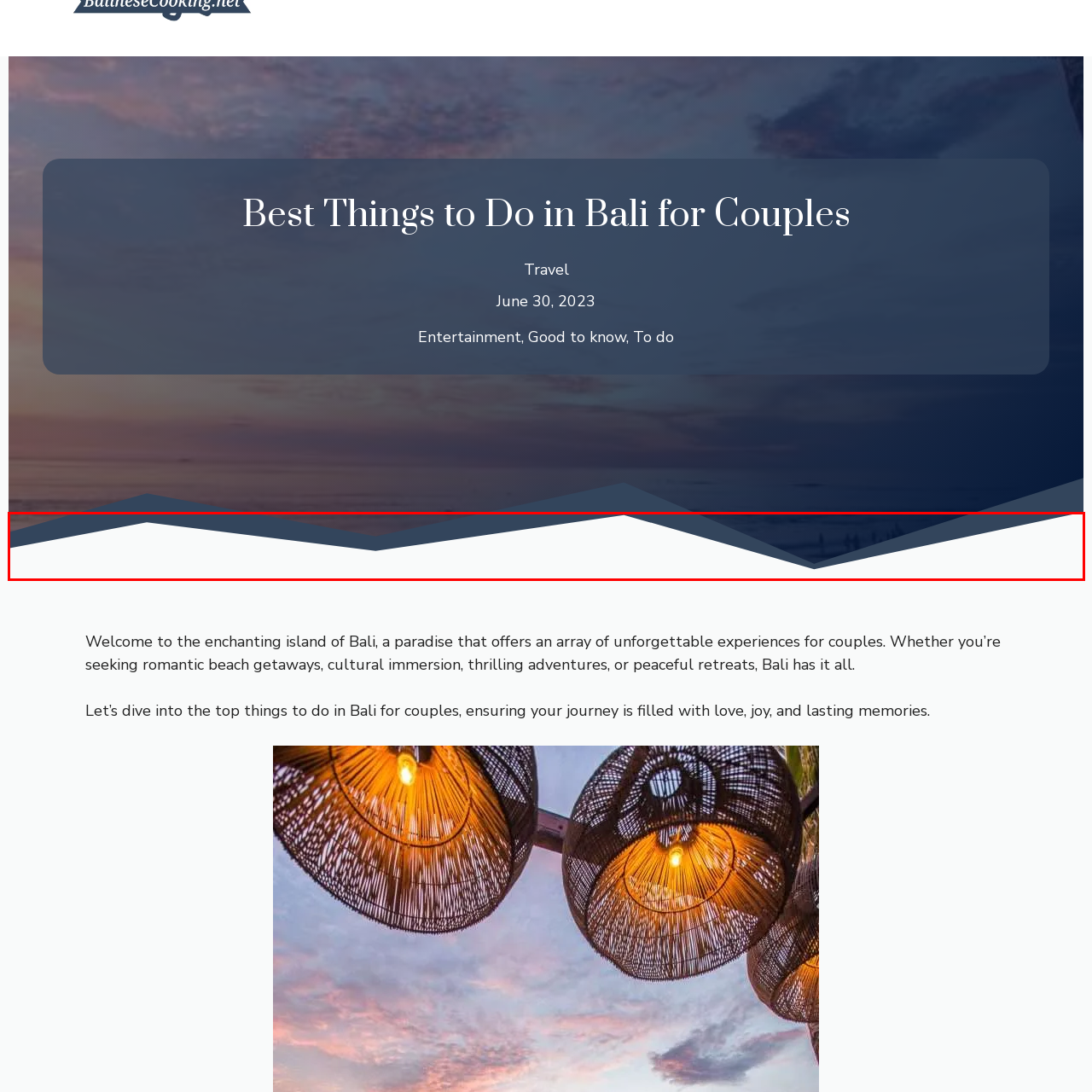Study the area of the image outlined in red and respond to the following question with as much detail as possible: What type of getaway is the image promoting?

The image is promoting a romantic getaway, as it features gentle and flowing lines that evoke a sense of calm and tranquility, symbolizing the serene landscapes and breathtaking sunsets Bali is known for, which are often associated with romantic vacations.